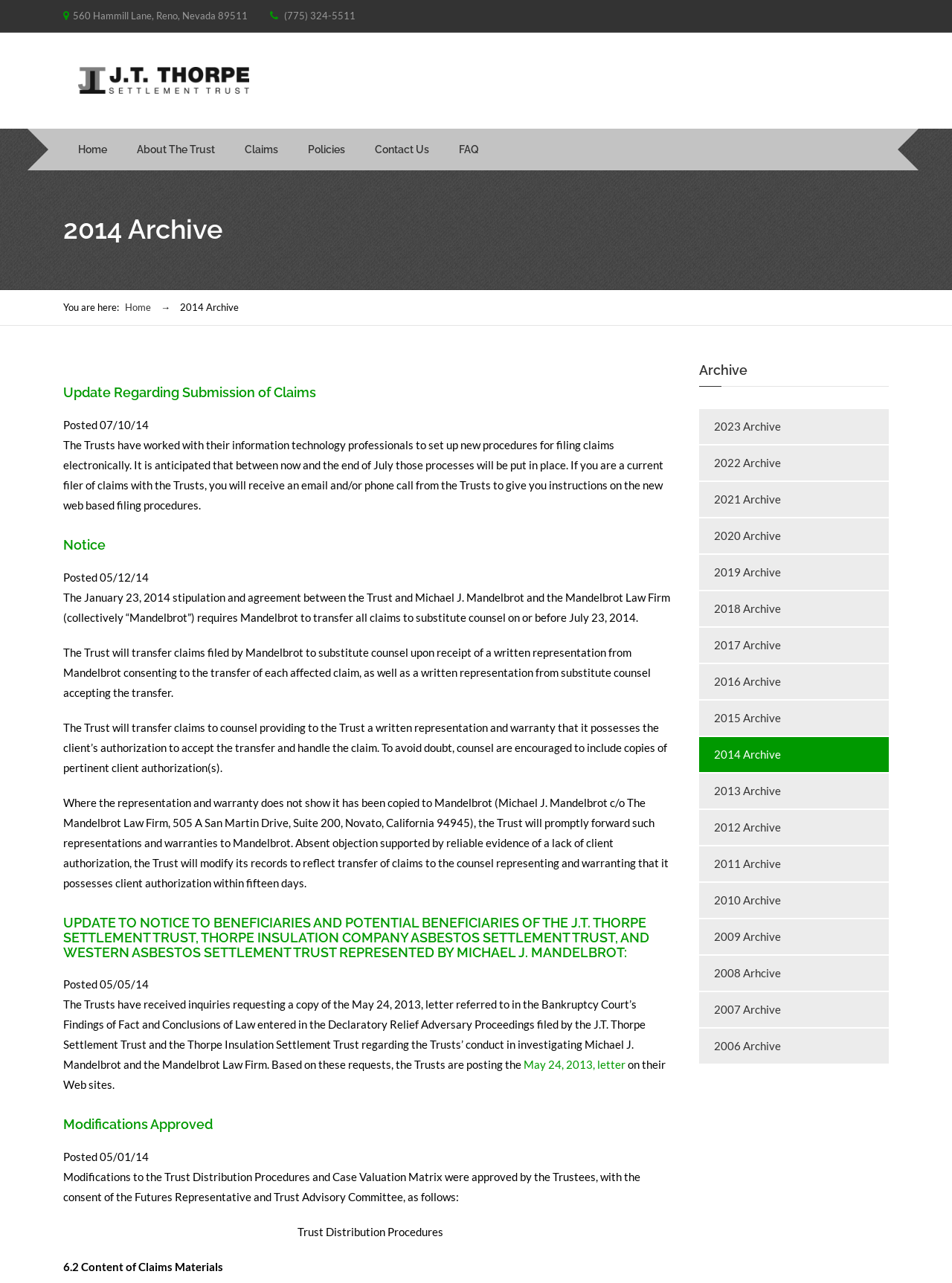Determine the bounding box coordinates of the region I should click to achieve the following instruction: "Go to the 'About The Trust' page". Ensure the bounding box coordinates are four float numbers between 0 and 1, i.e., [left, top, right, bottom].

[0.128, 0.101, 0.241, 0.133]